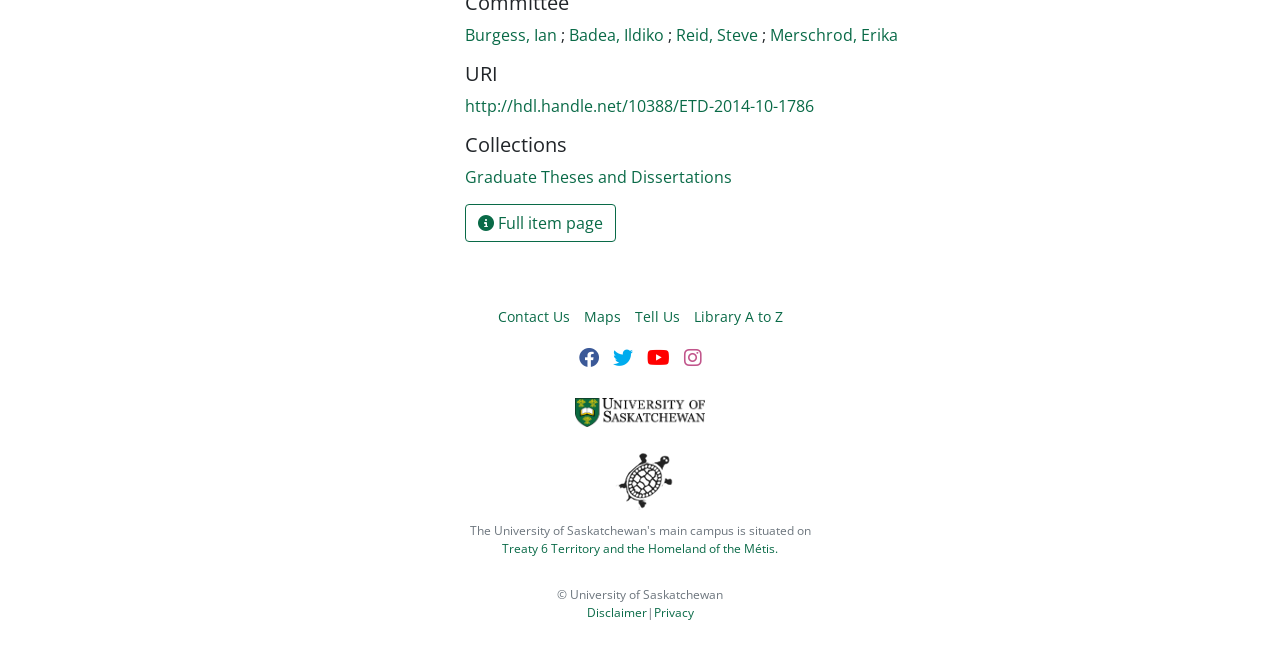Specify the bounding box coordinates of the area to click in order to execute this command: 'Connect with Putman Plumbing on Facebook'. The coordinates should consist of four float numbers ranging from 0 to 1, and should be formatted as [left, top, right, bottom].

None